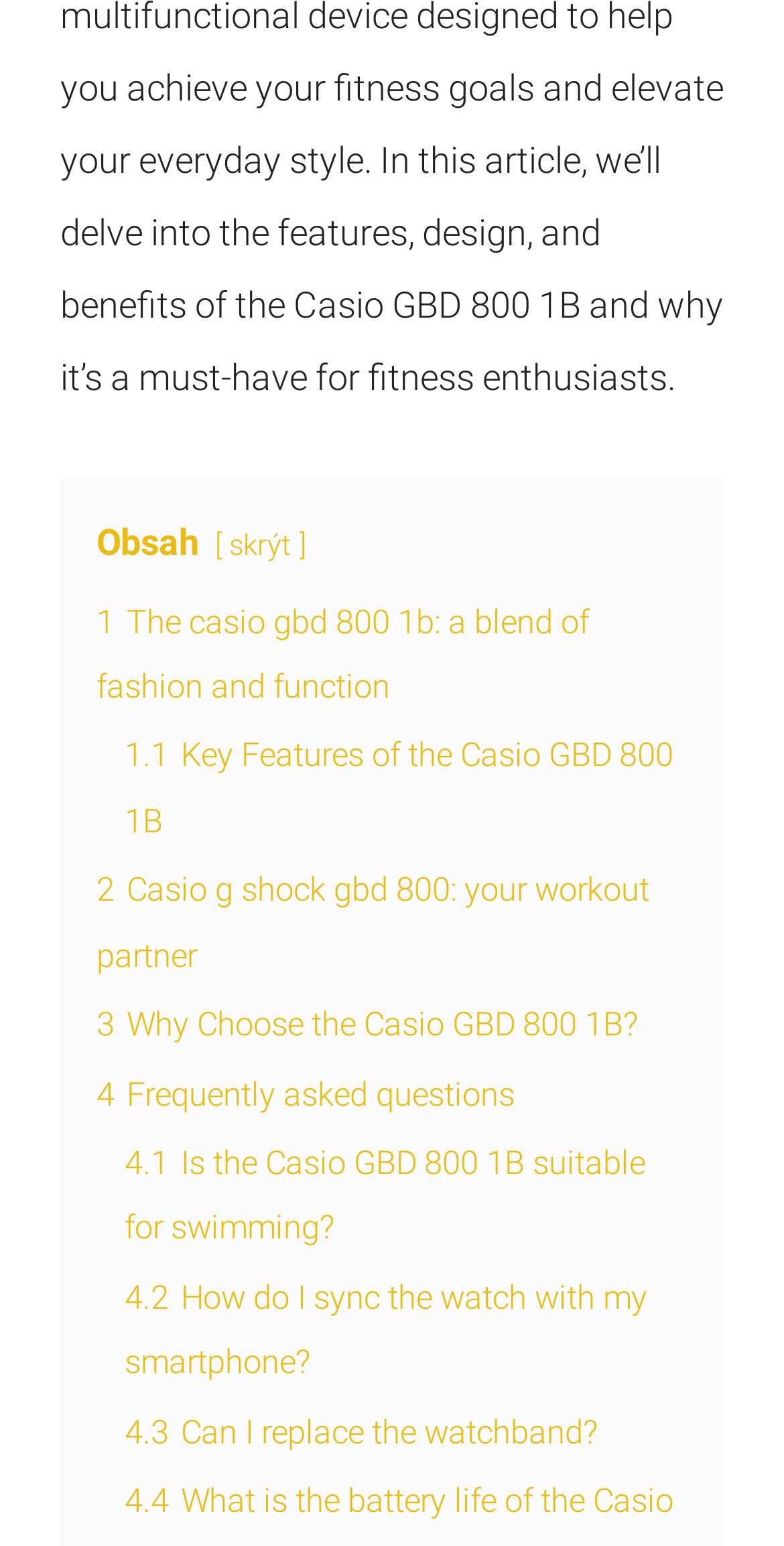Find the bounding box coordinates of the area to click in order to follow the instruction: "Click on the link to learn about the key features of the Casio GBD 800 1B".

[0.159, 0.477, 0.859, 0.543]